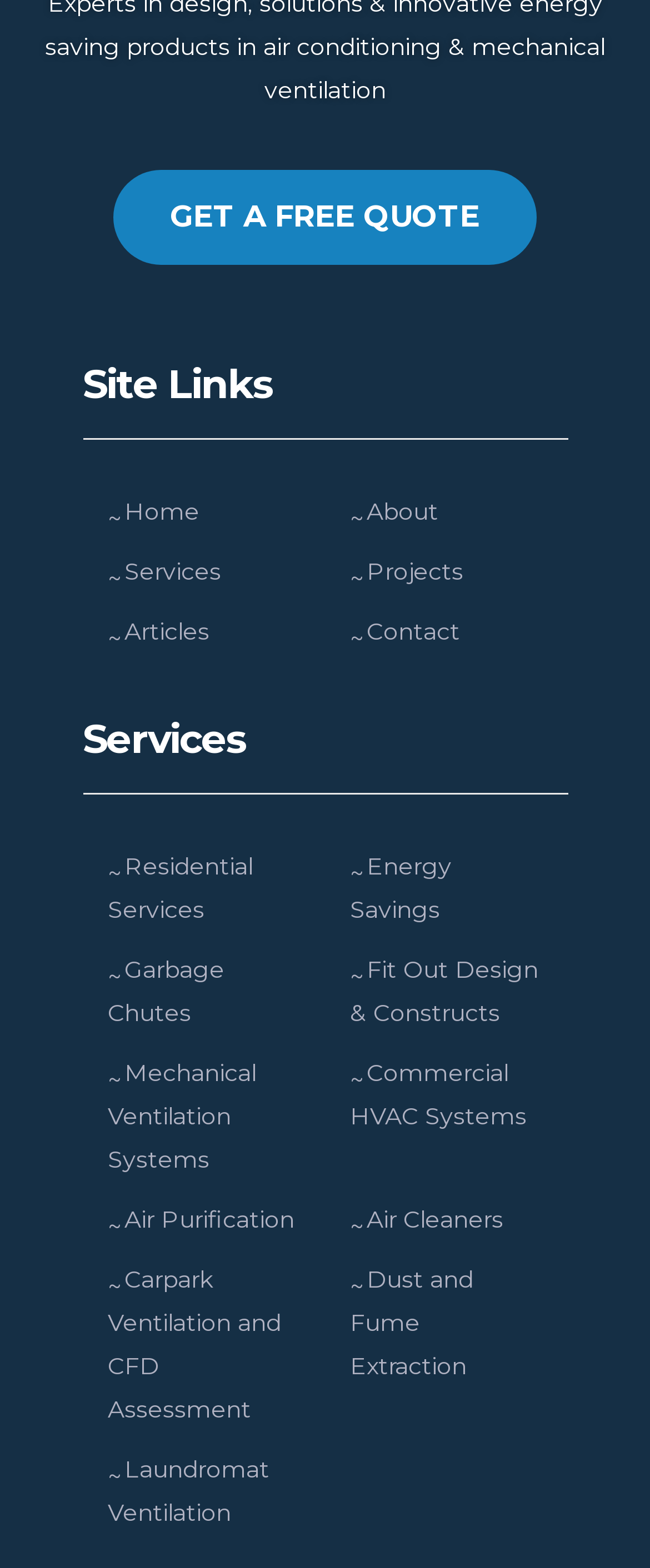What is the first link under the 'Site Links' section?
Answer the question with a detailed and thorough explanation.

By looking at the links under the 'Site Links' section, I can see that the first link is '~ Home', which likely takes the user to the homepage of the website.